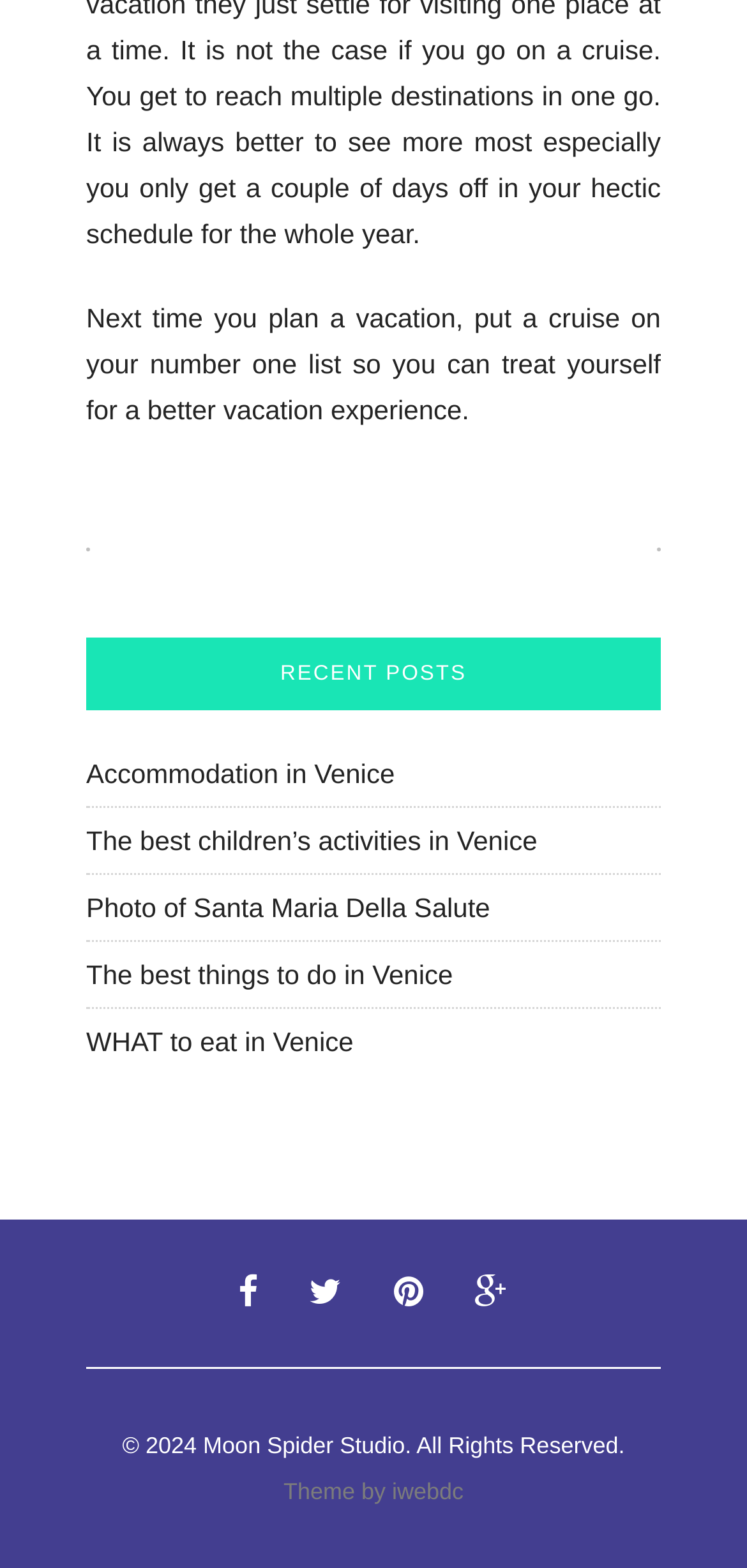Pinpoint the bounding box coordinates of the element to be clicked to execute the instruction: "Check the next page".

[0.115, 0.193, 0.885, 0.271]